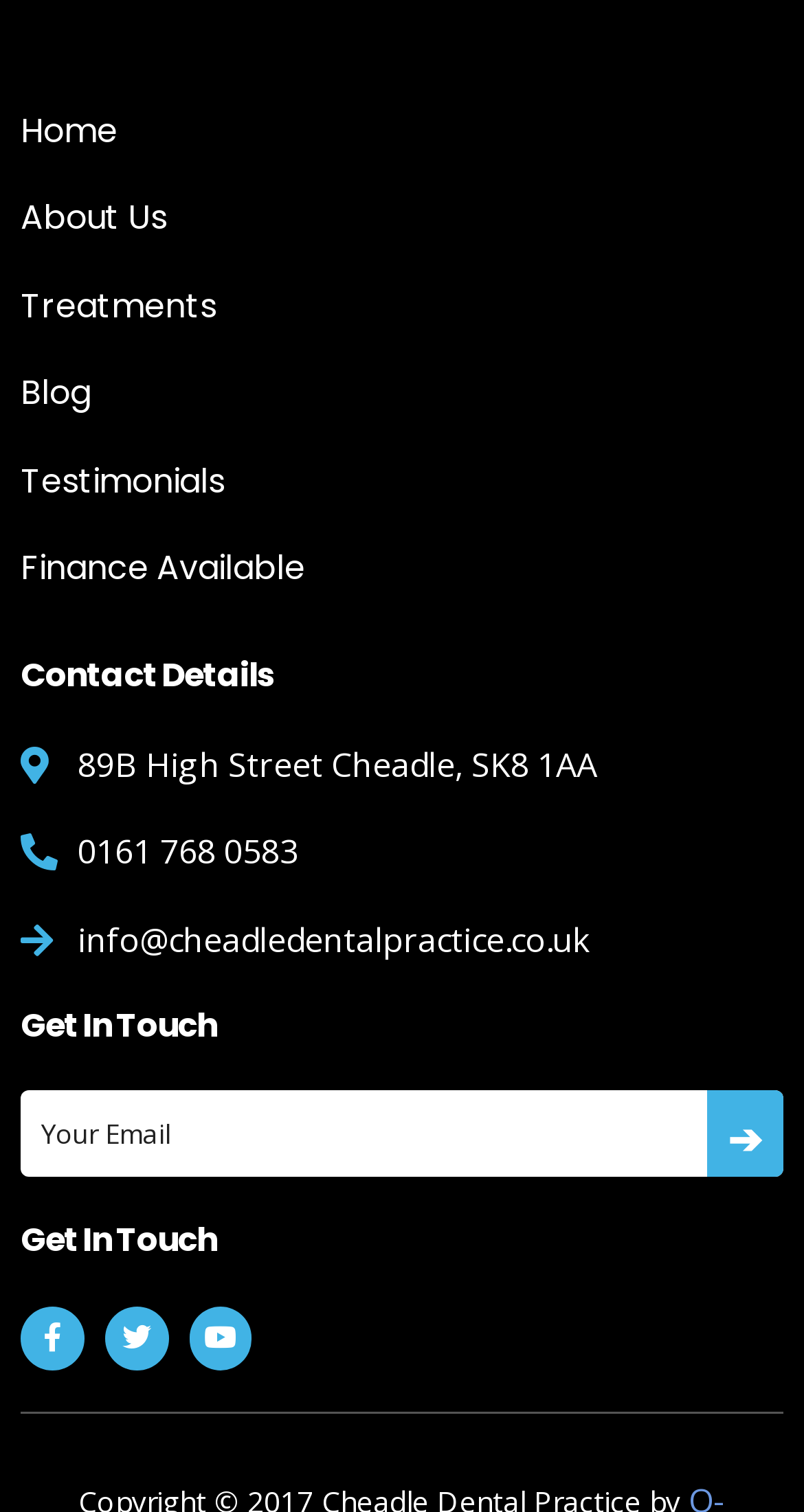What is the phone number of the dental practice?
Look at the image and respond to the question as thoroughly as possible.

I found the phone number by looking at the link element that contains the phone number, which is located below the 'Contact Details' heading.